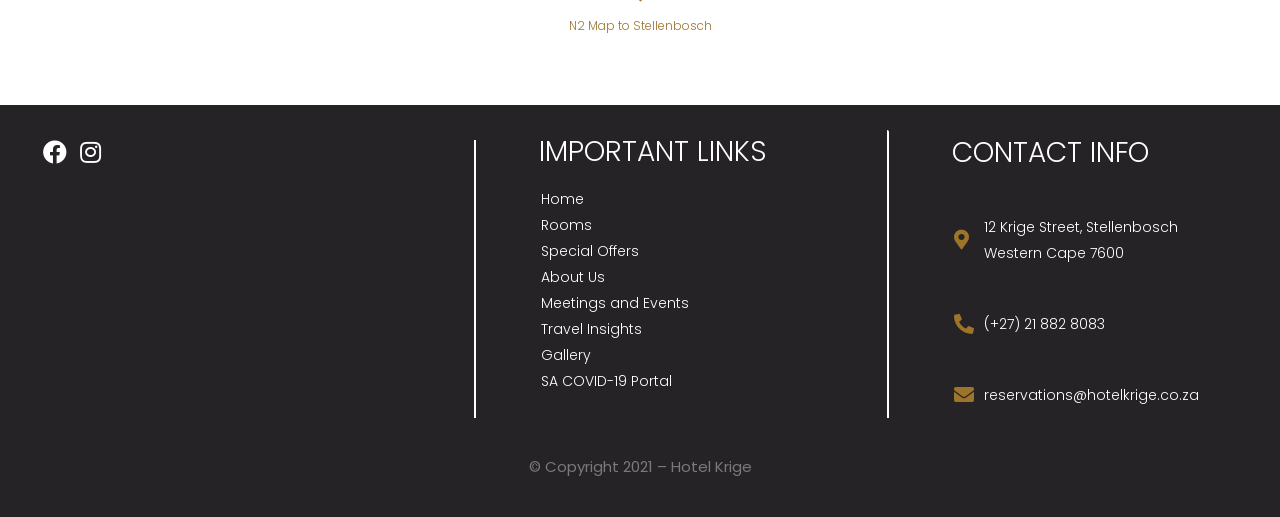Answer the question in one word or a short phrase:
What is the purpose of the 'N2 Map to Stellenbosch' link?

To provide directions to the hotel